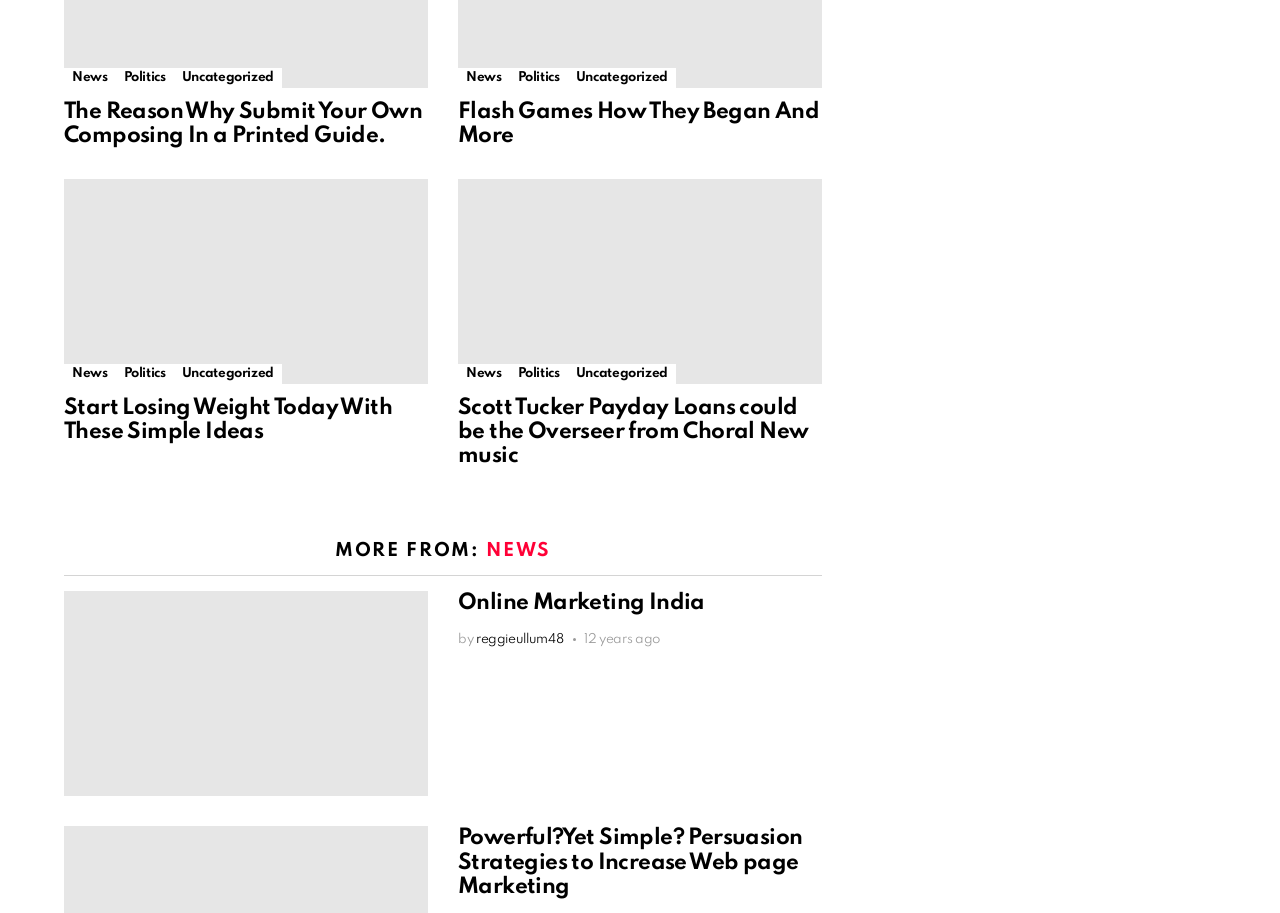How many categories are listed in the top header?
Answer with a single word or short phrase according to what you see in the image.

3